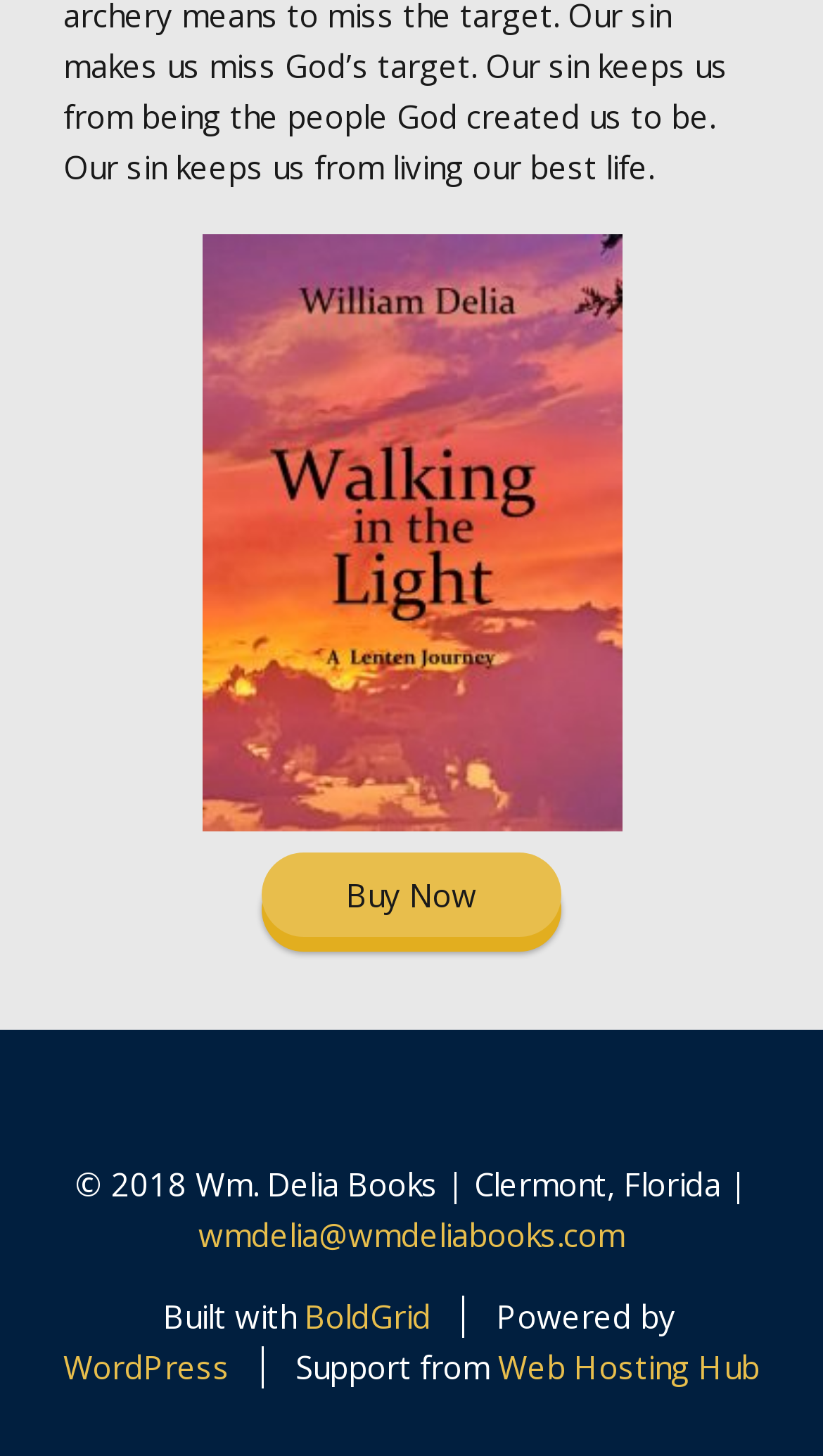Please reply to the following question with a single word or a short phrase:
Who provides support to this website?

Web Hosting Hub